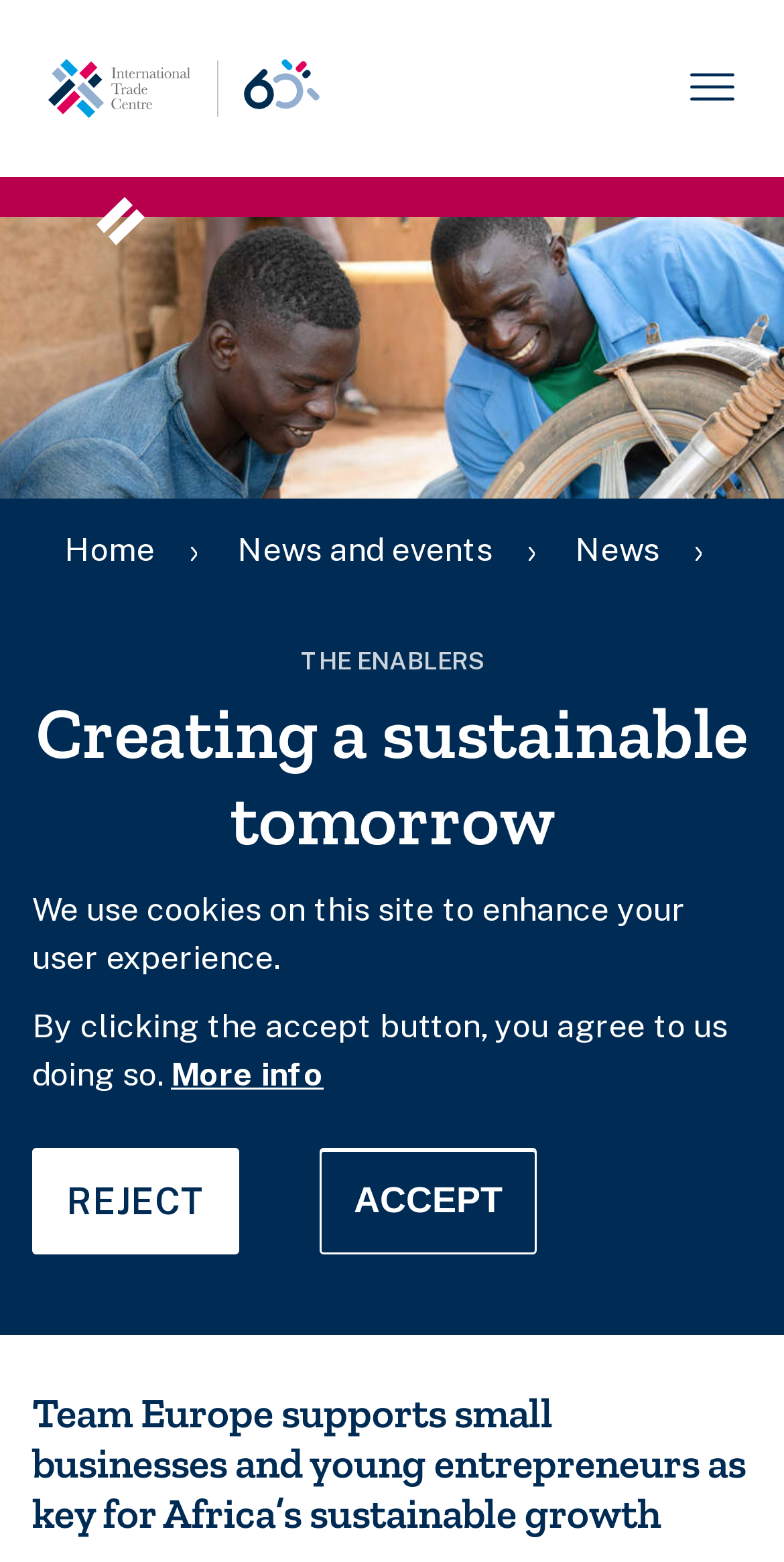Identify the bounding box coordinates of the element that should be clicked to fulfill this task: "Click the 'Privacy settings' button". The coordinates should be provided as four float numbers between 0 and 1, i.e., [left, top, right, bottom].

[0.0, 0.811, 0.359, 0.855]